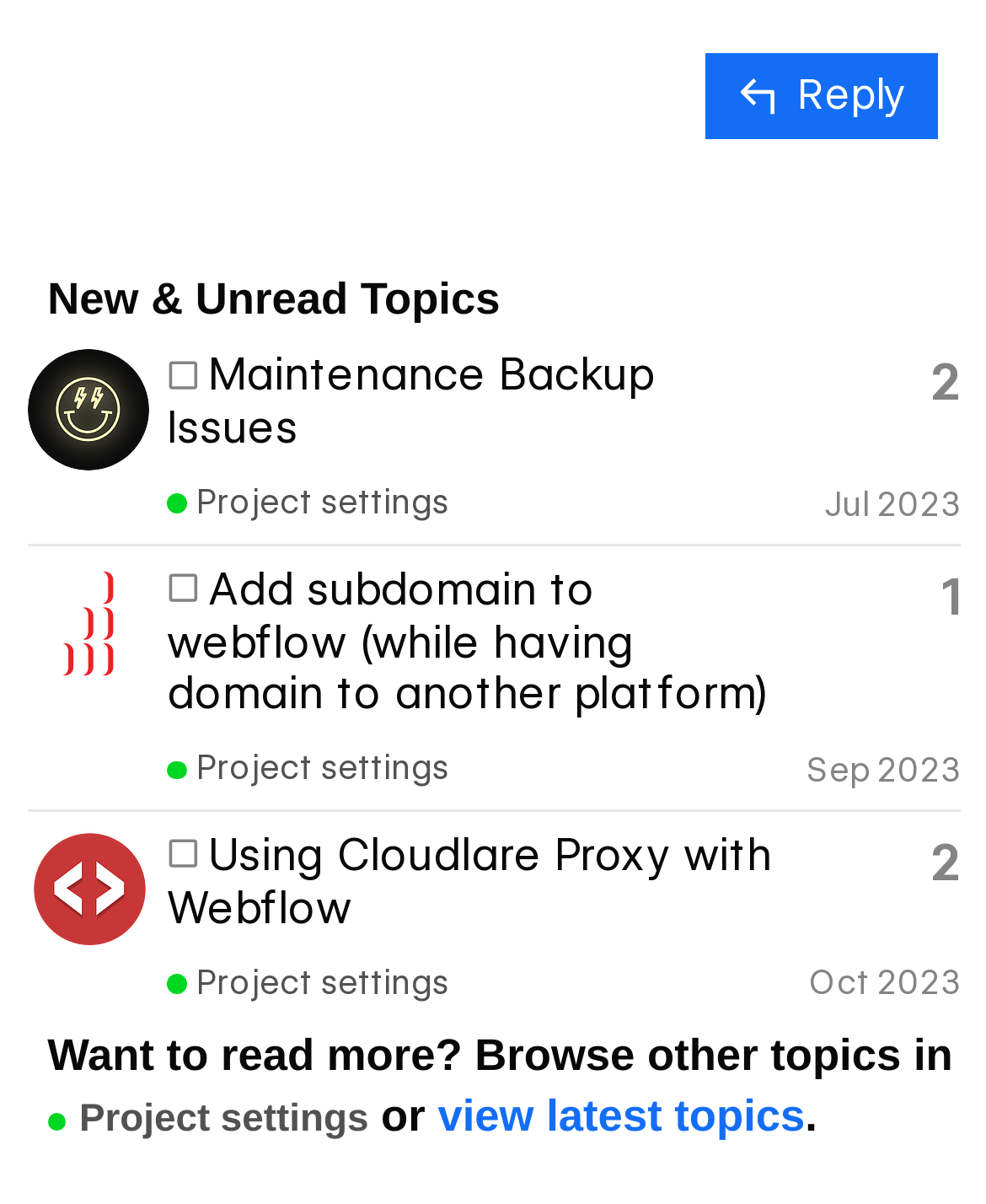Respond to the following question using a concise word or phrase: 
What is the creation date of the third topic?

Oct 1, 2023